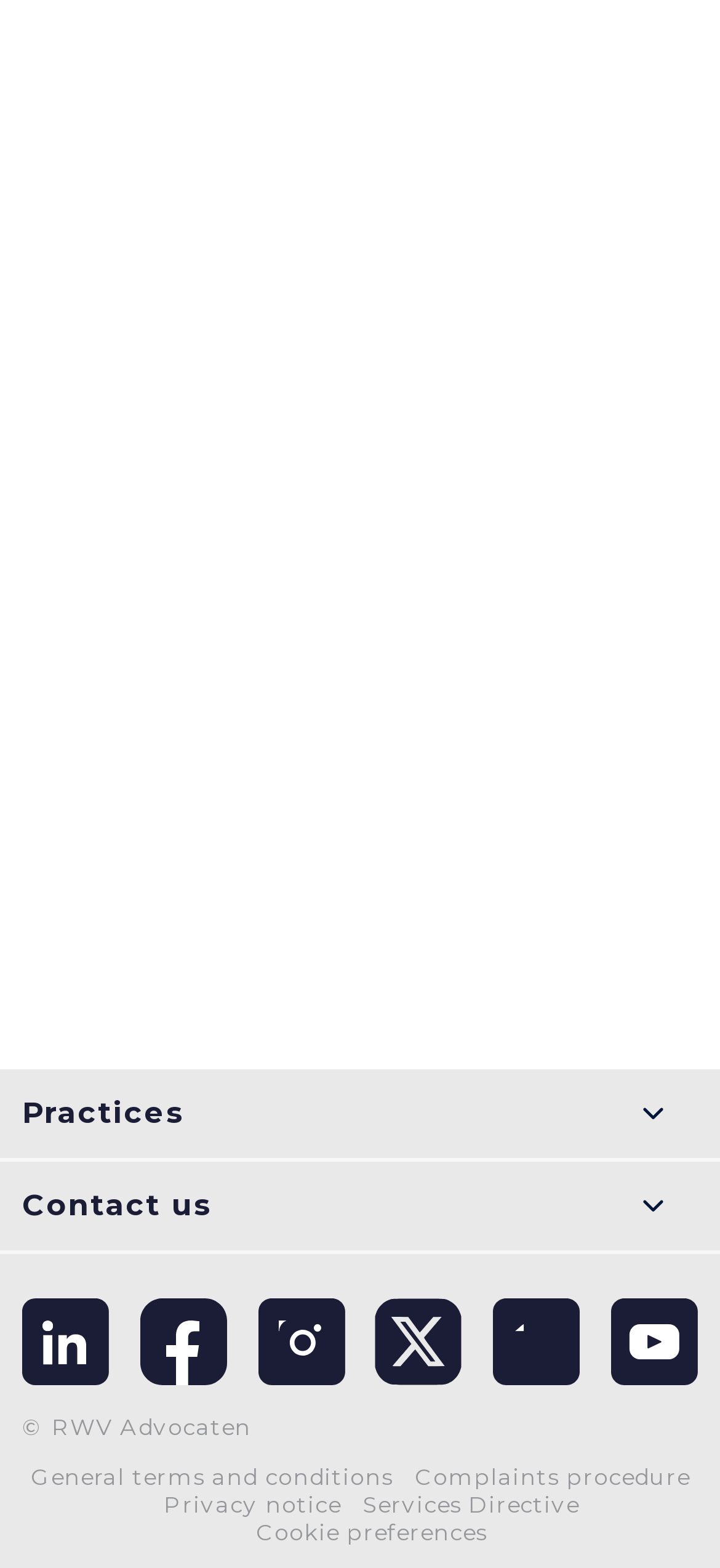Based on the image, please respond to the question with as much detail as possible:
What is the name of the lawyer mentioned at the top?

I found the name 'Birgitte Schelvis-Neuteboom' at the top of the webpage, which is likely to be the name of a lawyer.